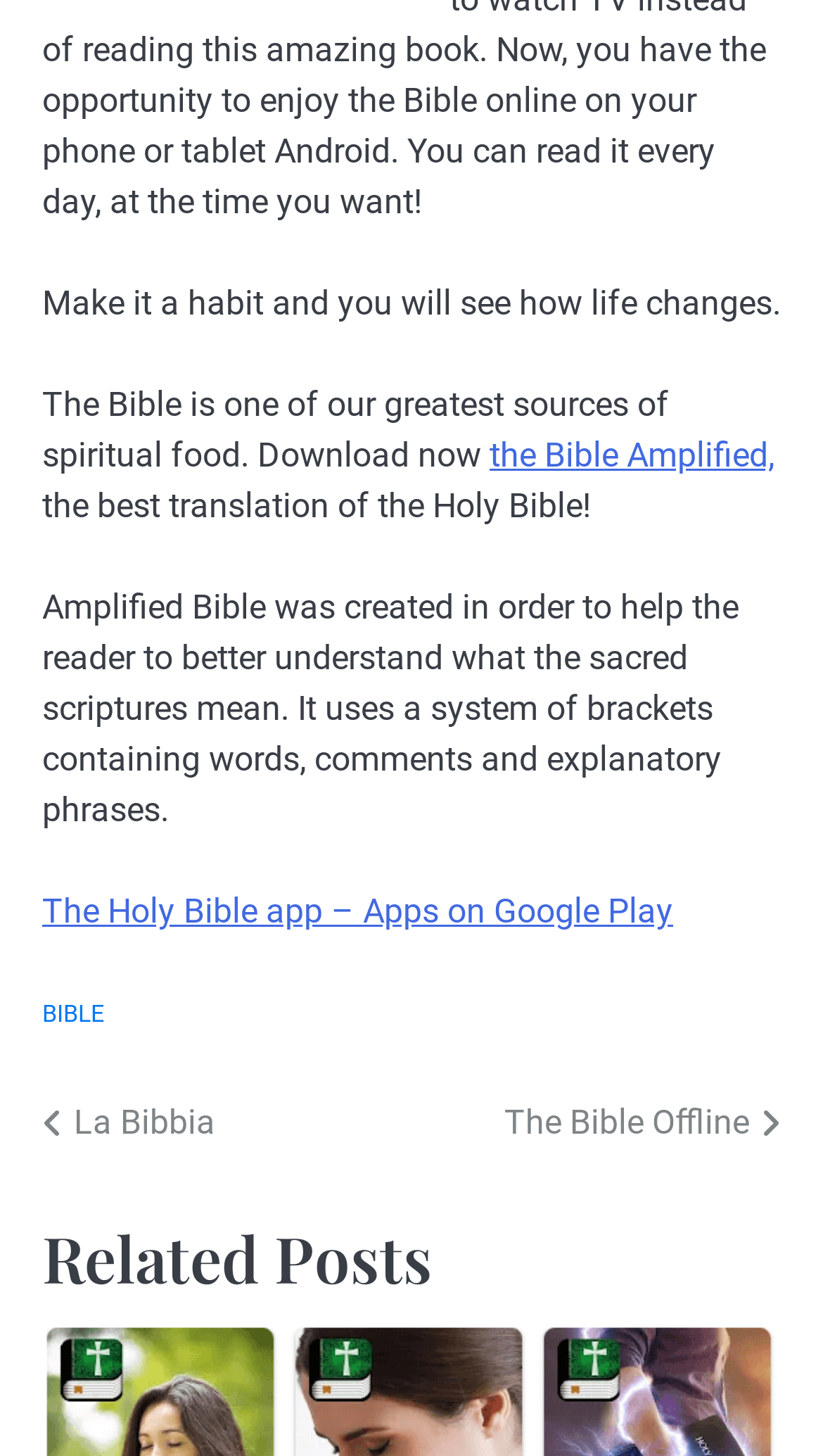Please find the bounding box coordinates (top-left x, top-left y, bottom-right x, bottom-right y) in the screenshot for the UI element described as follows: the Bible Amplified,

[0.595, 0.299, 0.941, 0.326]